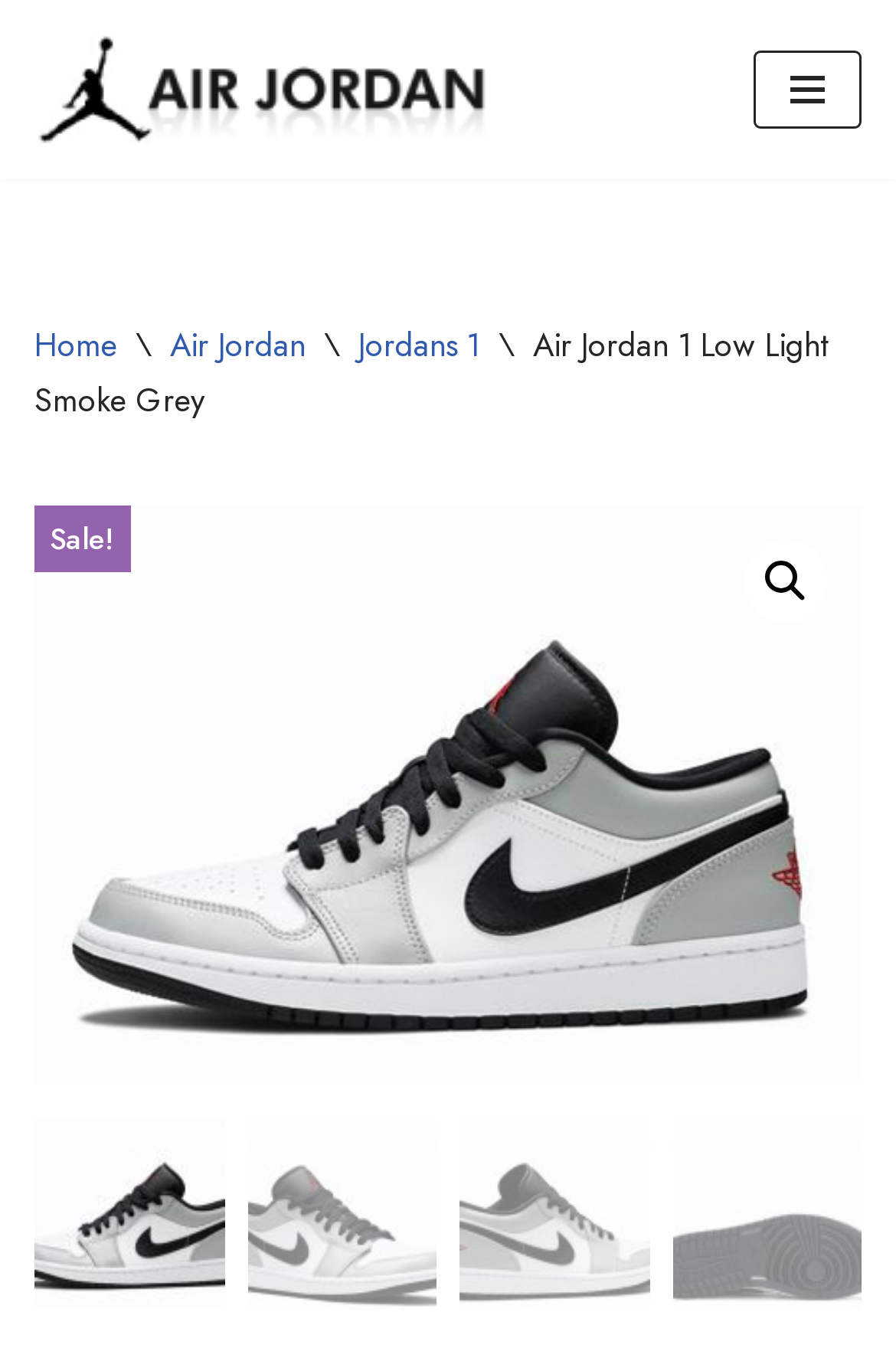Provide a one-word or short-phrase response to the question:
How many navigation menu items are visible on this webpage?

4